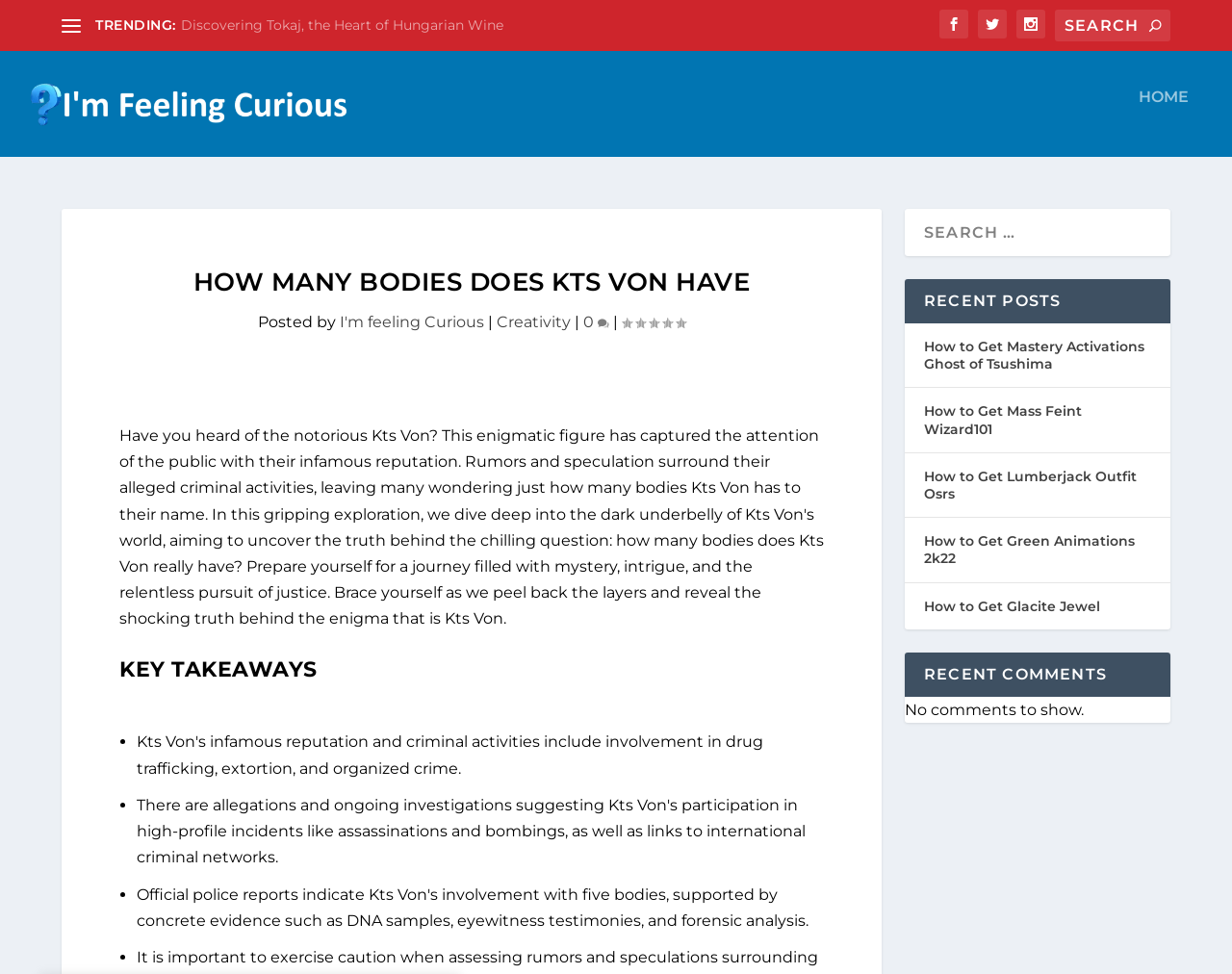Can you extract the primary headline text from the webpage?

HOW MANY BODIES DOES KTS VON HAVE